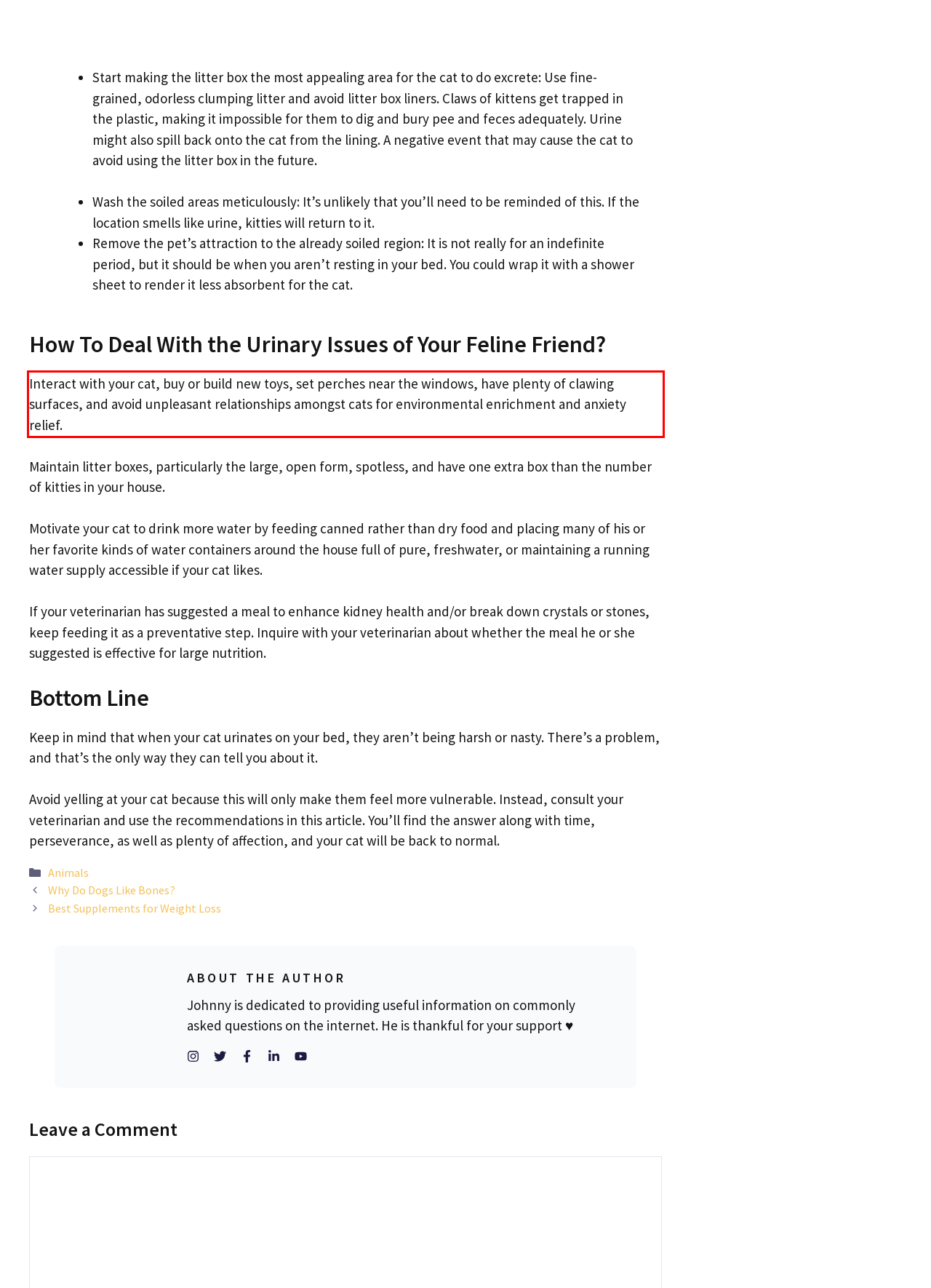You have a screenshot of a webpage with a red bounding box. Identify and extract the text content located inside the red bounding box.

Interact with your cat, buy or build new toys, set perches near the windows, have plenty of clawing surfaces, and avoid unpleasant relationships amongst cats for environmental enrichment and anxiety relief.